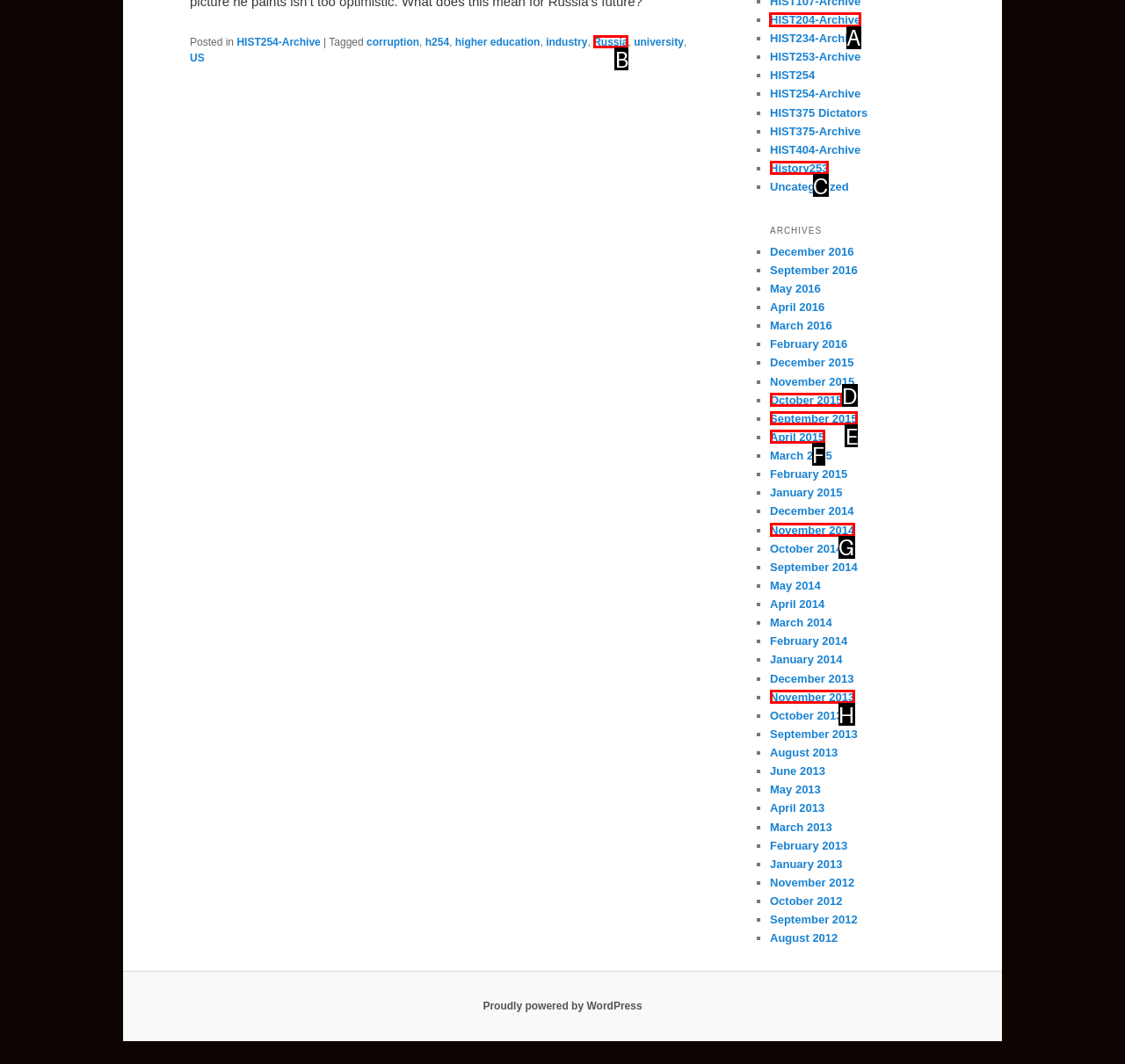Identify the correct UI element to click on to achieve the following task: Click on the 'HIST254-Archive' link Respond with the corresponding letter from the given choices.

A